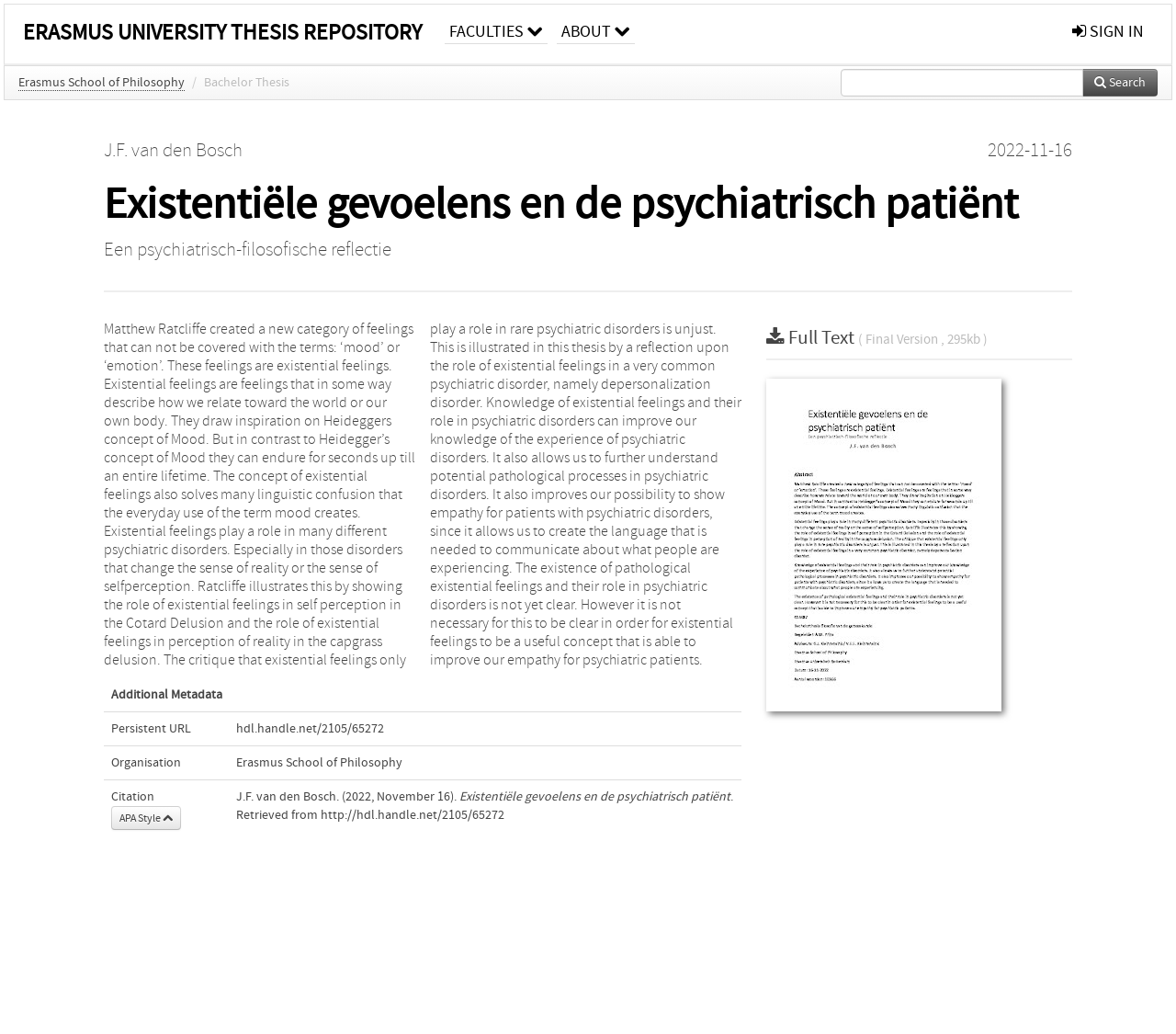Specify the bounding box coordinates of the element's region that should be clicked to achieve the following instruction: "Browse the Erasmus School of Philosophy theses". The bounding box coordinates consist of four float numbers between 0 and 1, in the format [left, top, right, bottom].

[0.016, 0.073, 0.157, 0.088]